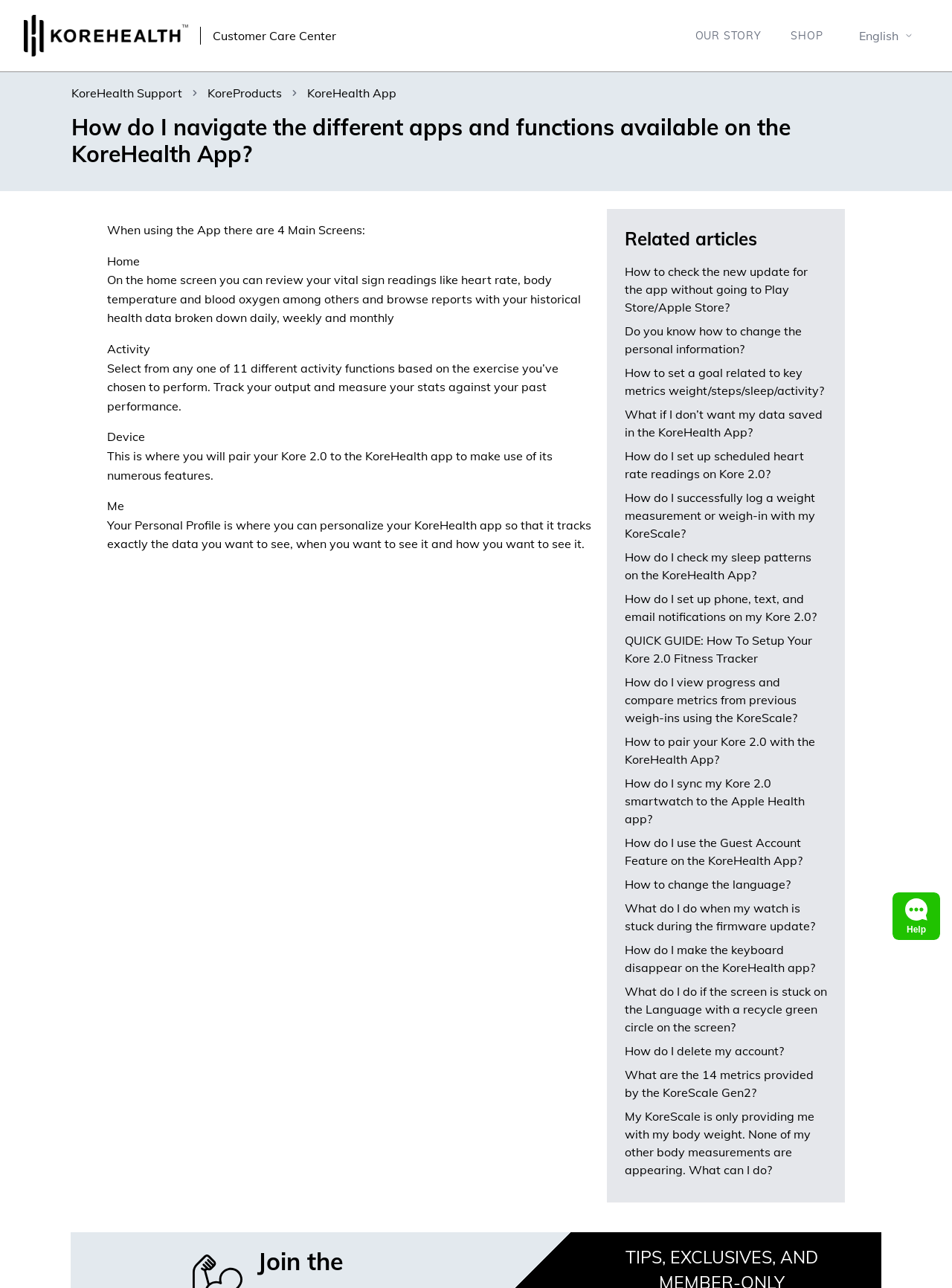Please determine the bounding box coordinates of the clickable area required to carry out the following instruction: "Select the OUR STORY link". The coordinates must be four float numbers between 0 and 1, represented as [left, top, right, bottom].

[0.714, 0.018, 0.815, 0.038]